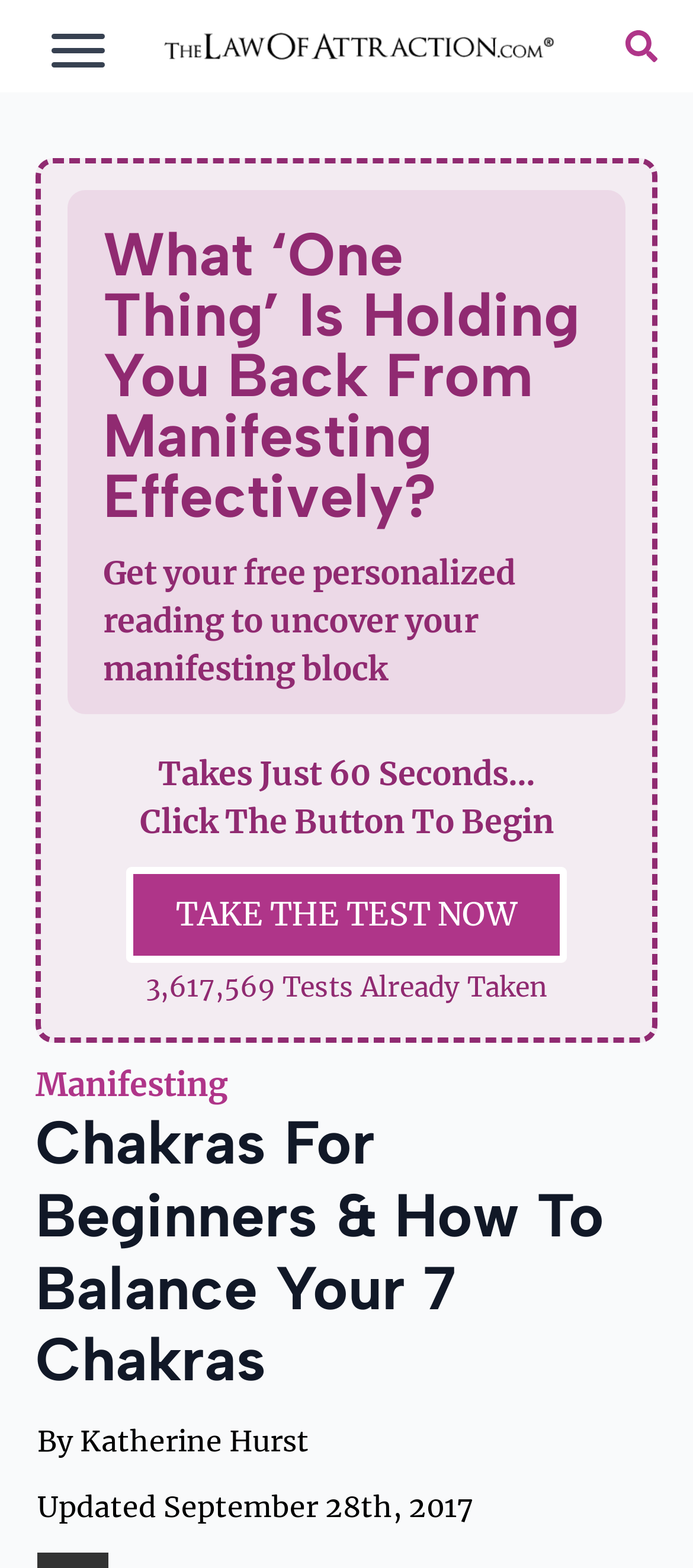Please give a succinct answer using a single word or phrase:
What is the purpose of the textbox at the top right corner?

Search The Law of Attraction Site